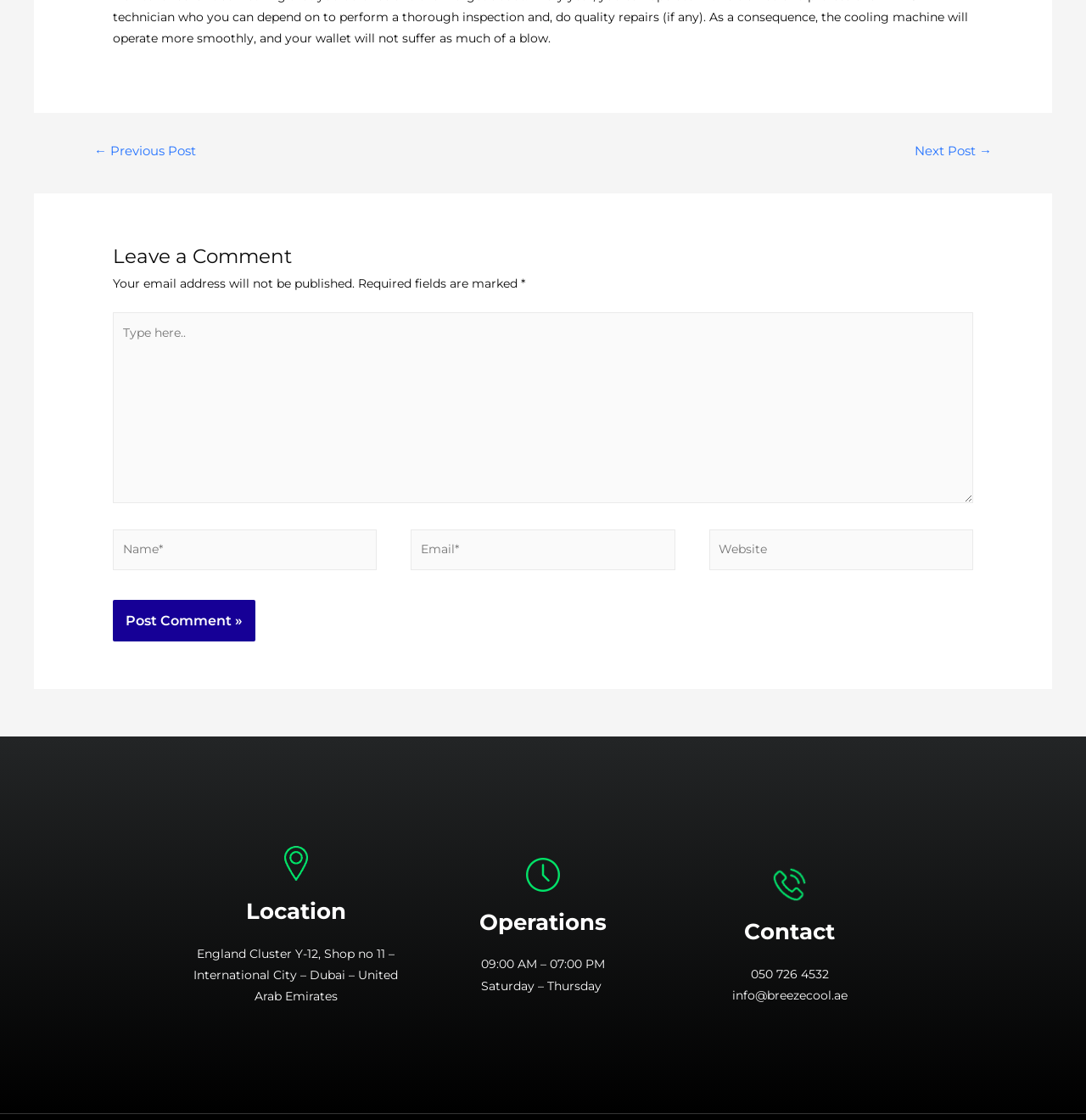Identify the bounding box coordinates for the region of the element that should be clicked to carry out the instruction: "Type in the 'Name*' field". The bounding box coordinates should be four float numbers between 0 and 1, i.e., [left, top, right, bottom].

[0.104, 0.473, 0.347, 0.509]